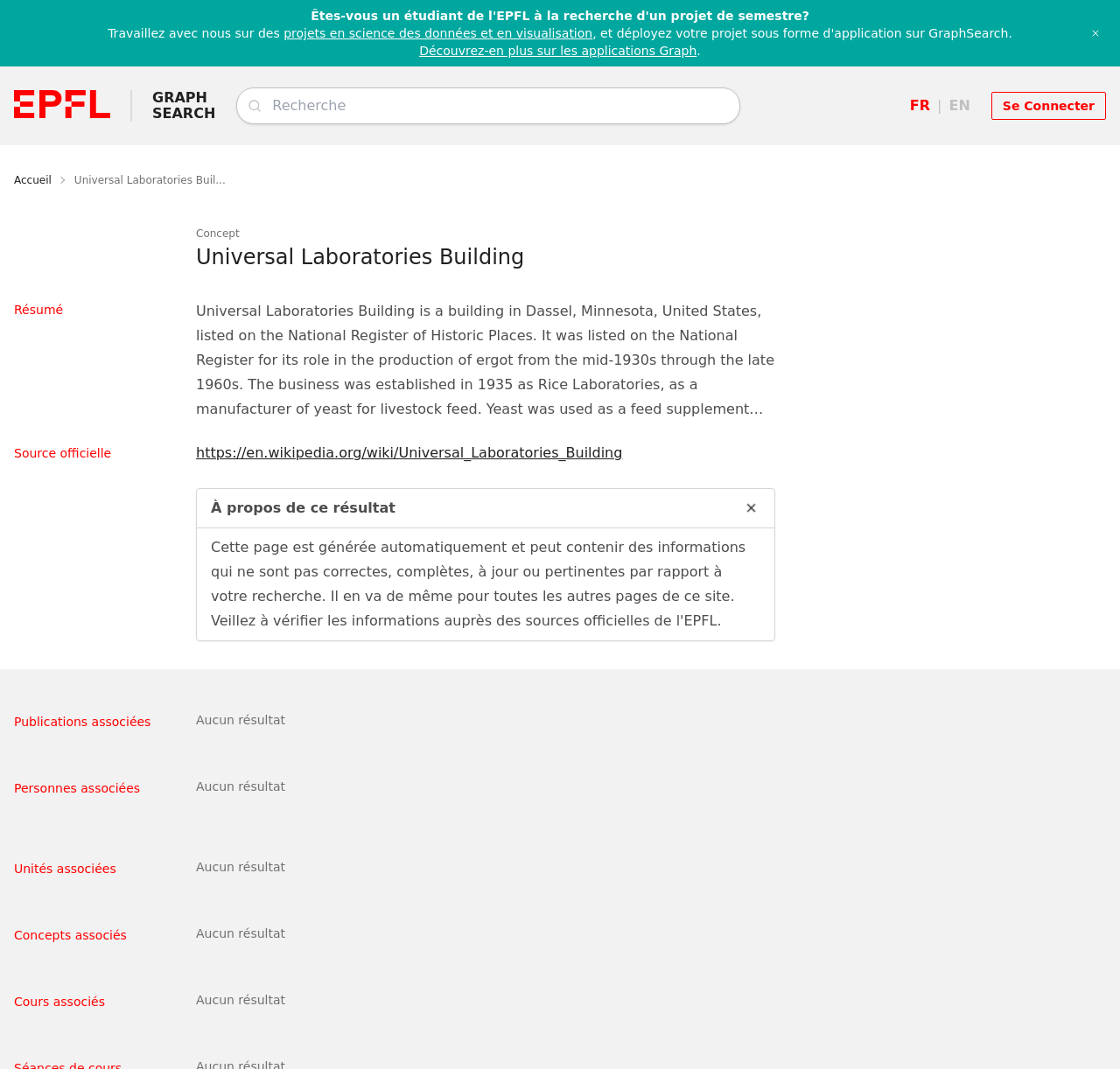Please locate the bounding box coordinates of the region I need to click to follow this instruction: "Learn more about the Universal Laboratories Building".

[0.175, 0.227, 0.692, 0.254]